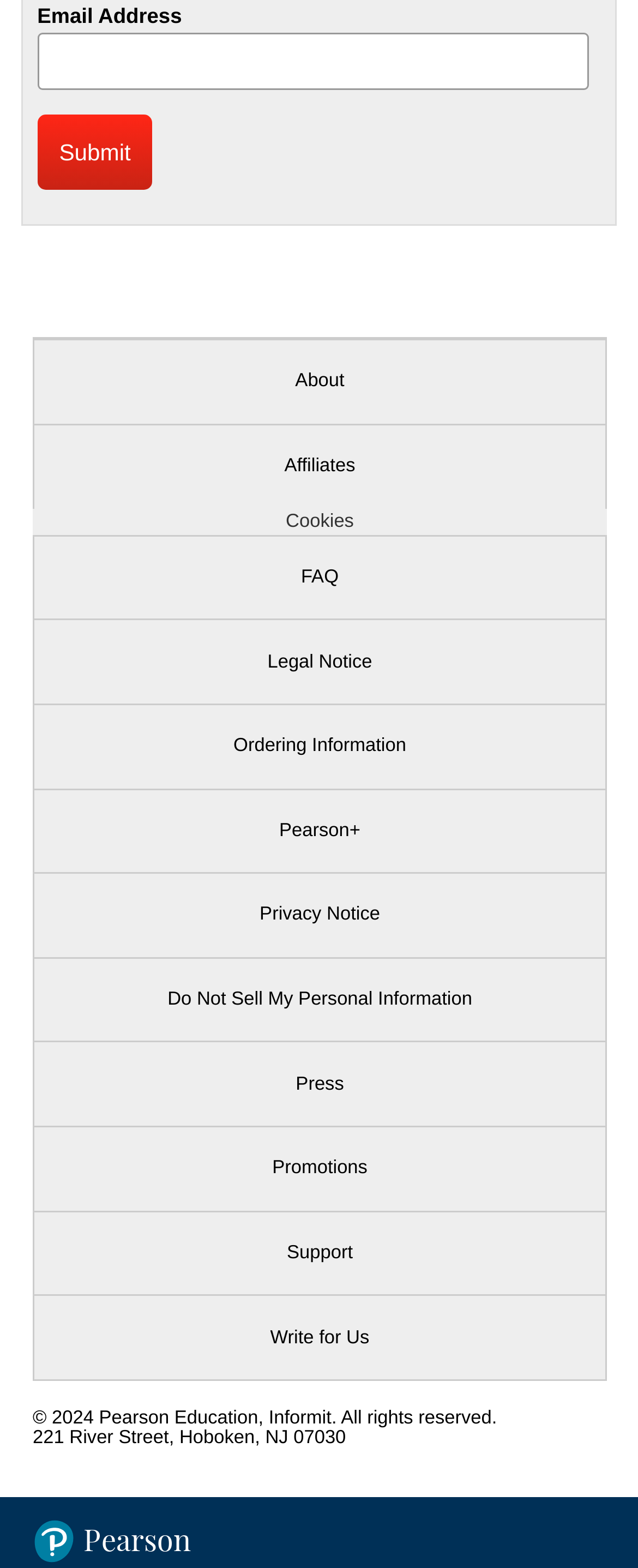Determine the bounding box coordinates for the UI element with the following description: "Write for Us". The coordinates should be four float numbers between 0 and 1, represented as [left, top, right, bottom].

[0.051, 0.826, 0.951, 0.88]